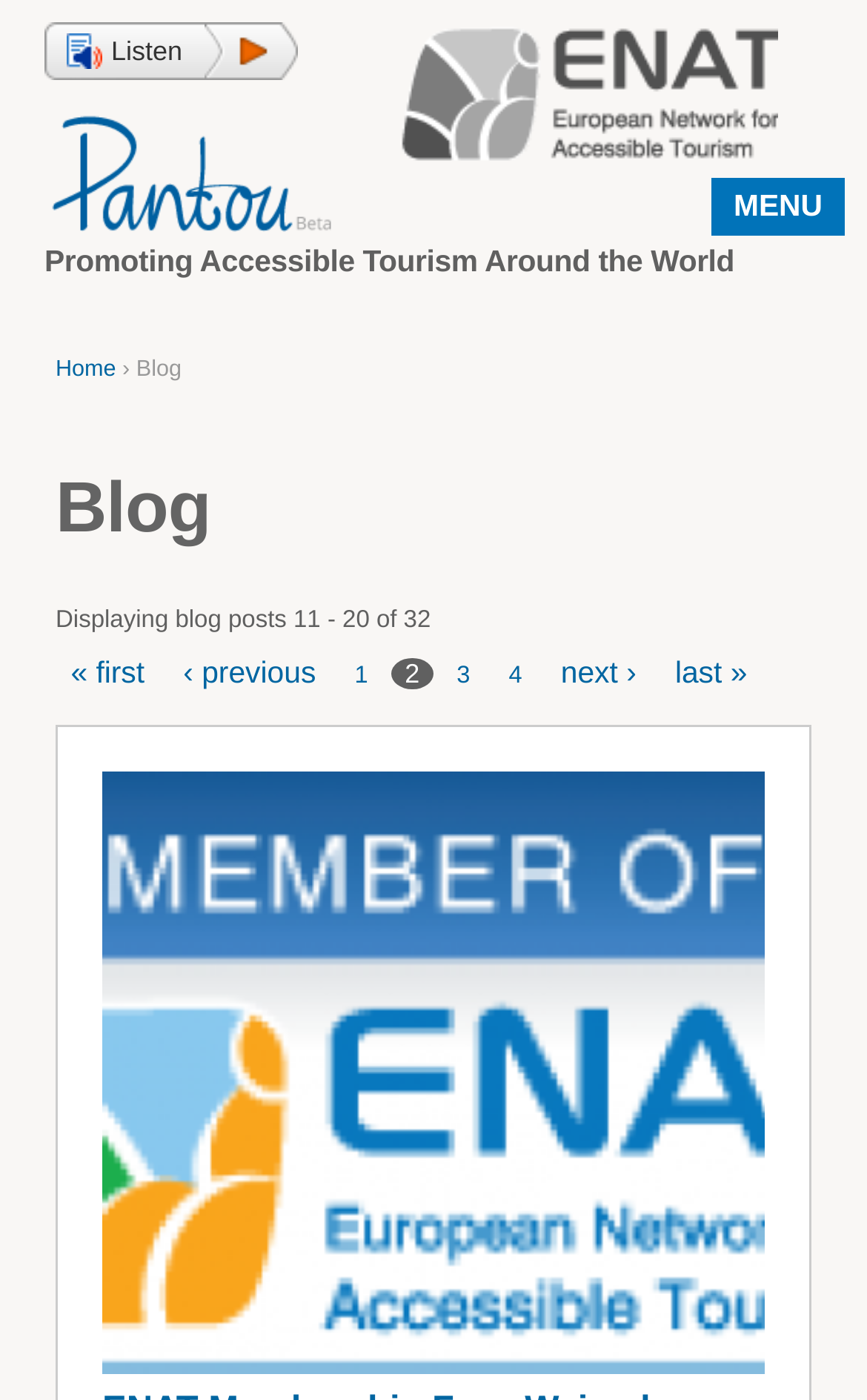Answer the question in one word or a short phrase:
What is the last navigation option?

last »